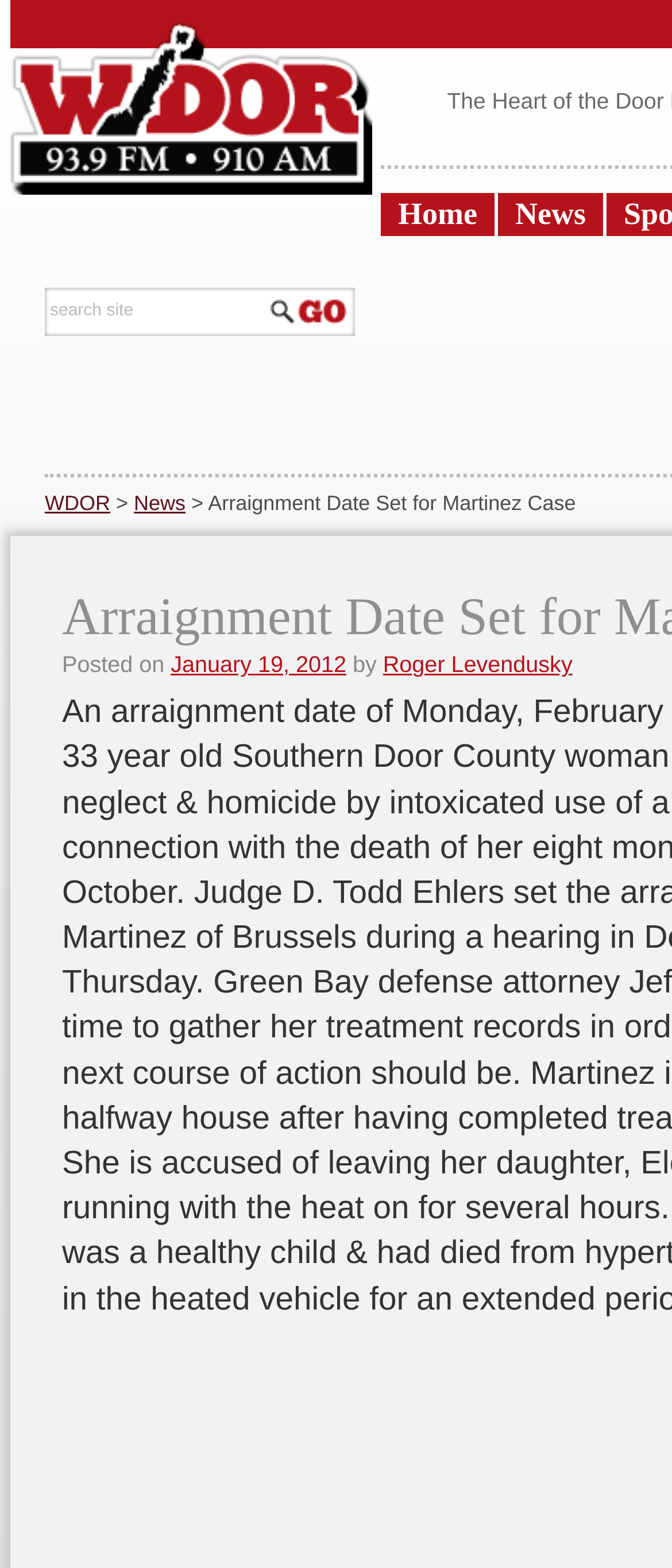What is the name of the news organization?
Refer to the screenshot and answer in one word or phrase.

WDOR